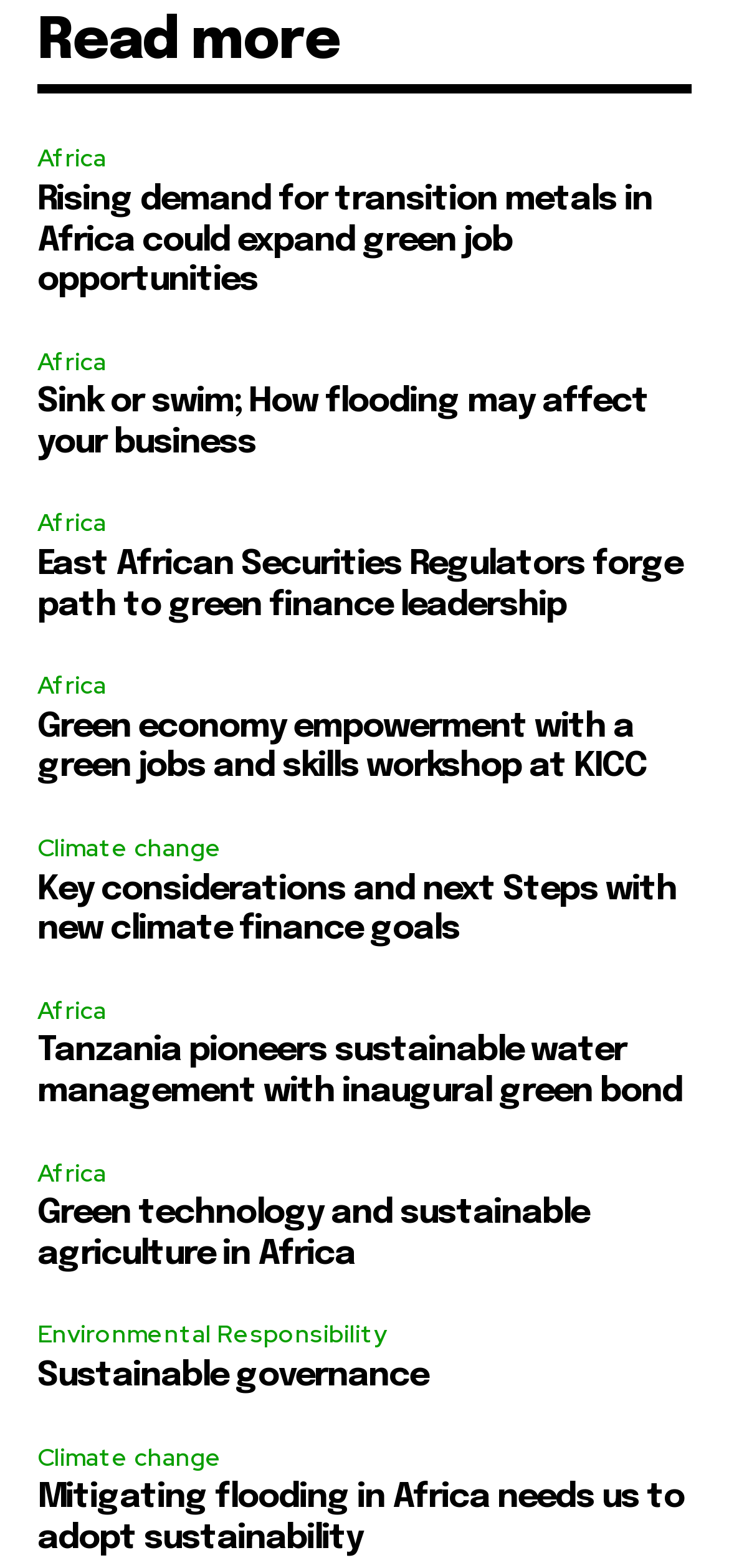How many links are there to articles about Africa?
Analyze the image and provide a thorough answer to the question.

I counted the number of links on the page that mention 'Africa'. There are 6 such links, each of which corresponds to a separate article about Africa.